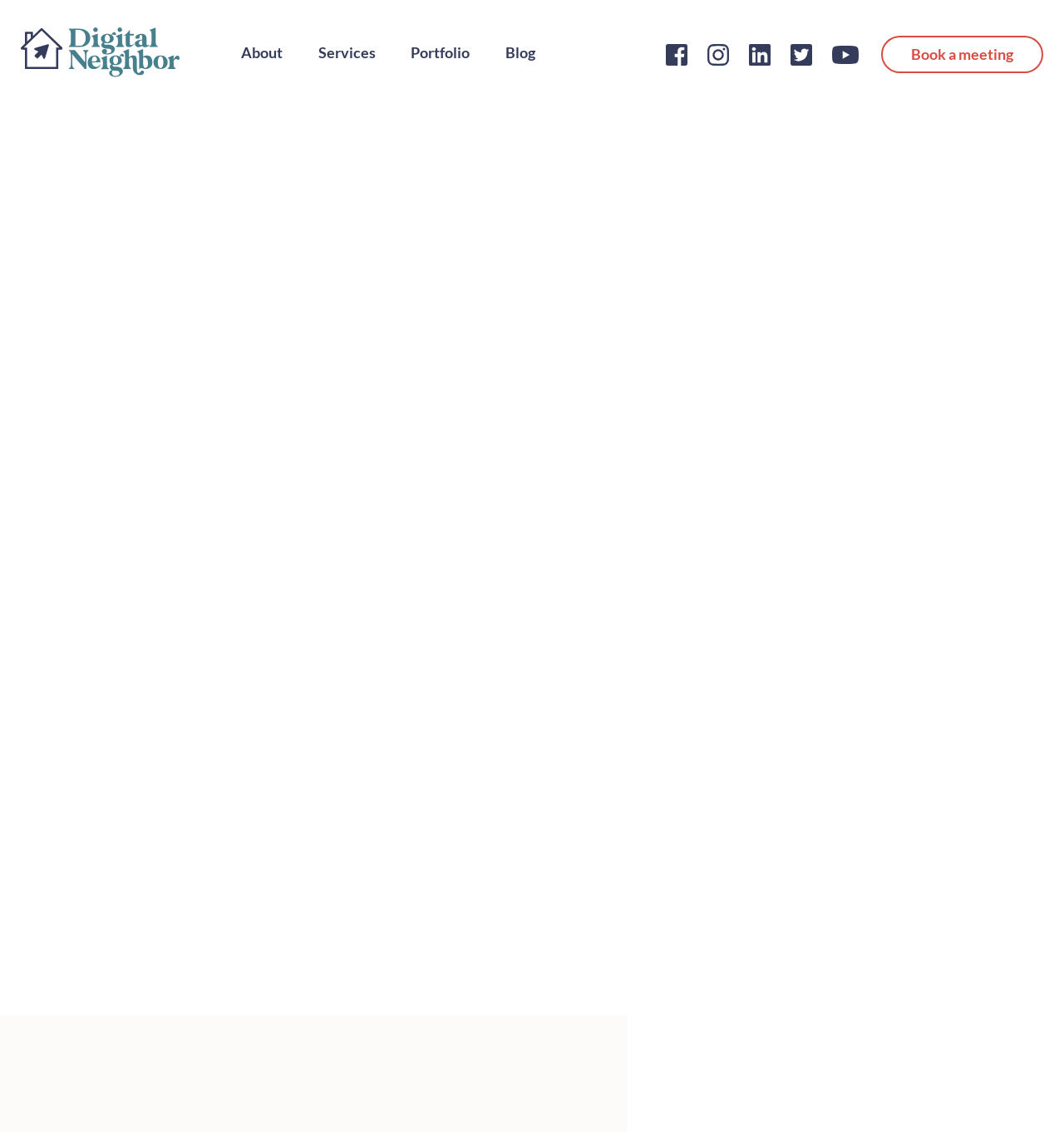Answer the question below in one word or phrase:
How many links are there in the main navigation menu?

6